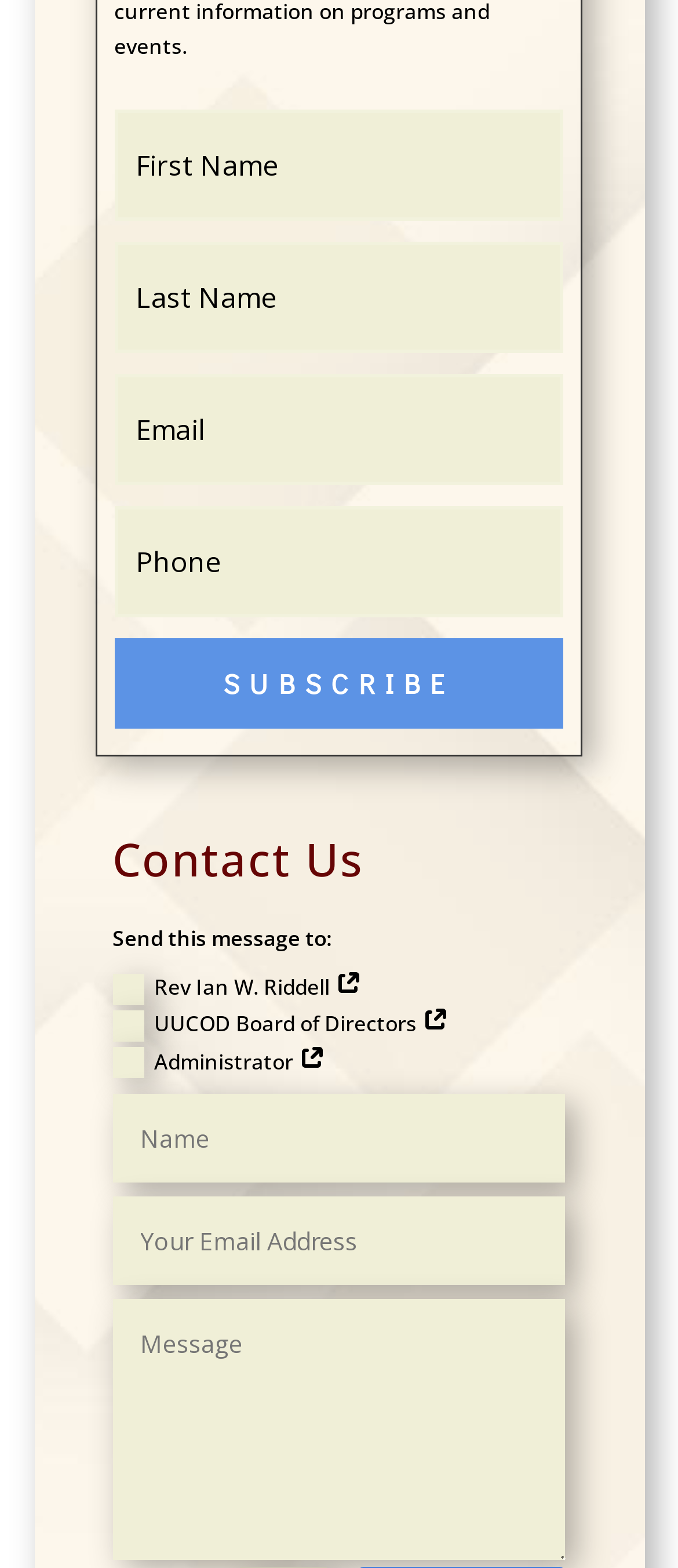Please specify the coordinates of the bounding box for the element that should be clicked to carry out this instruction: "Subscribe". The coordinates must be four float numbers between 0 and 1, formatted as [left, top, right, bottom].

[0.168, 0.406, 0.832, 0.465]